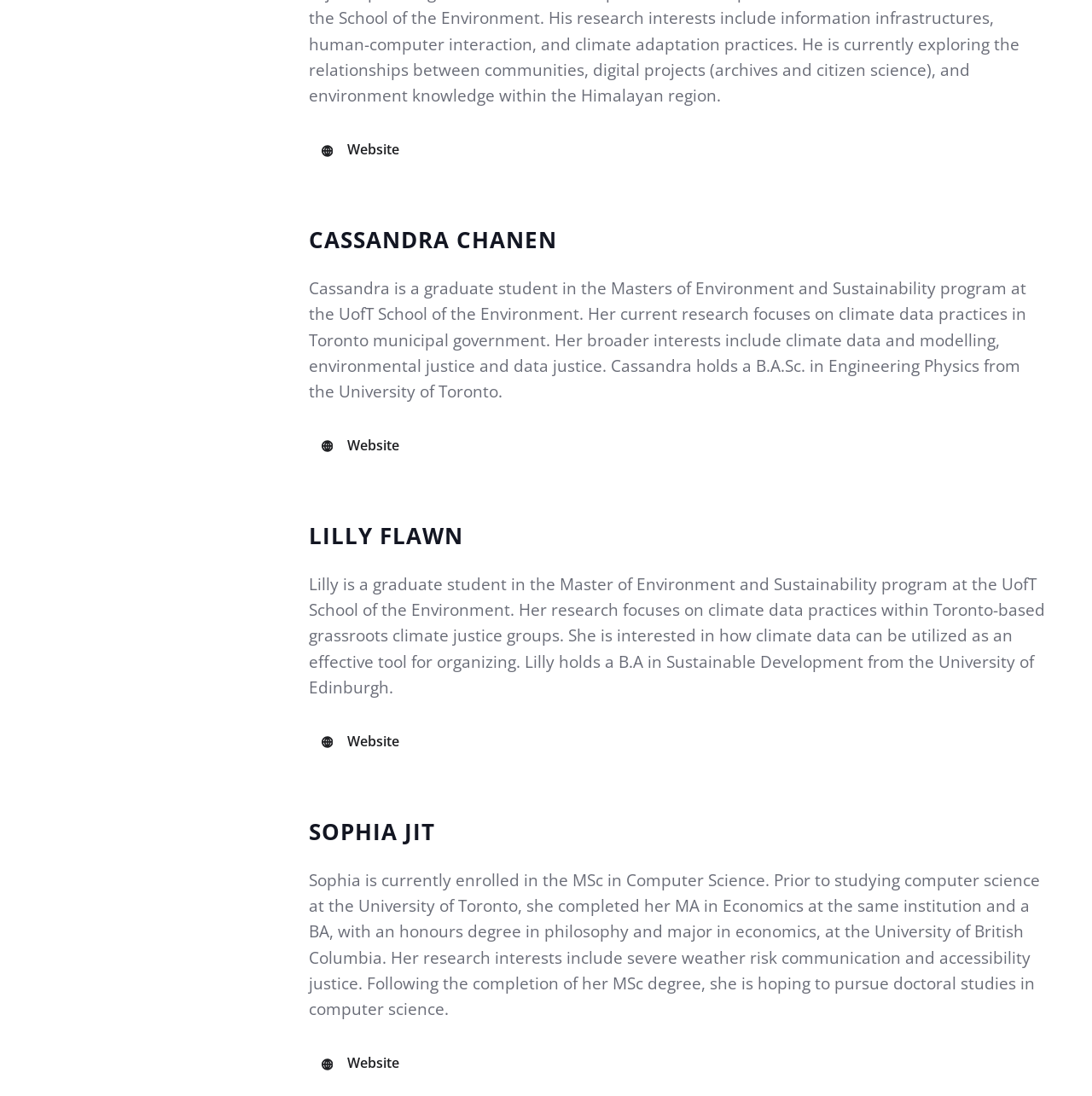Based on the visual content of the image, answer the question thoroughly: How many people are introduced on this webpage?

The webpage introduces three individuals: Cassandra Chanen, Lilly Flawn, and Sophia Jit, each with their own heading and description.